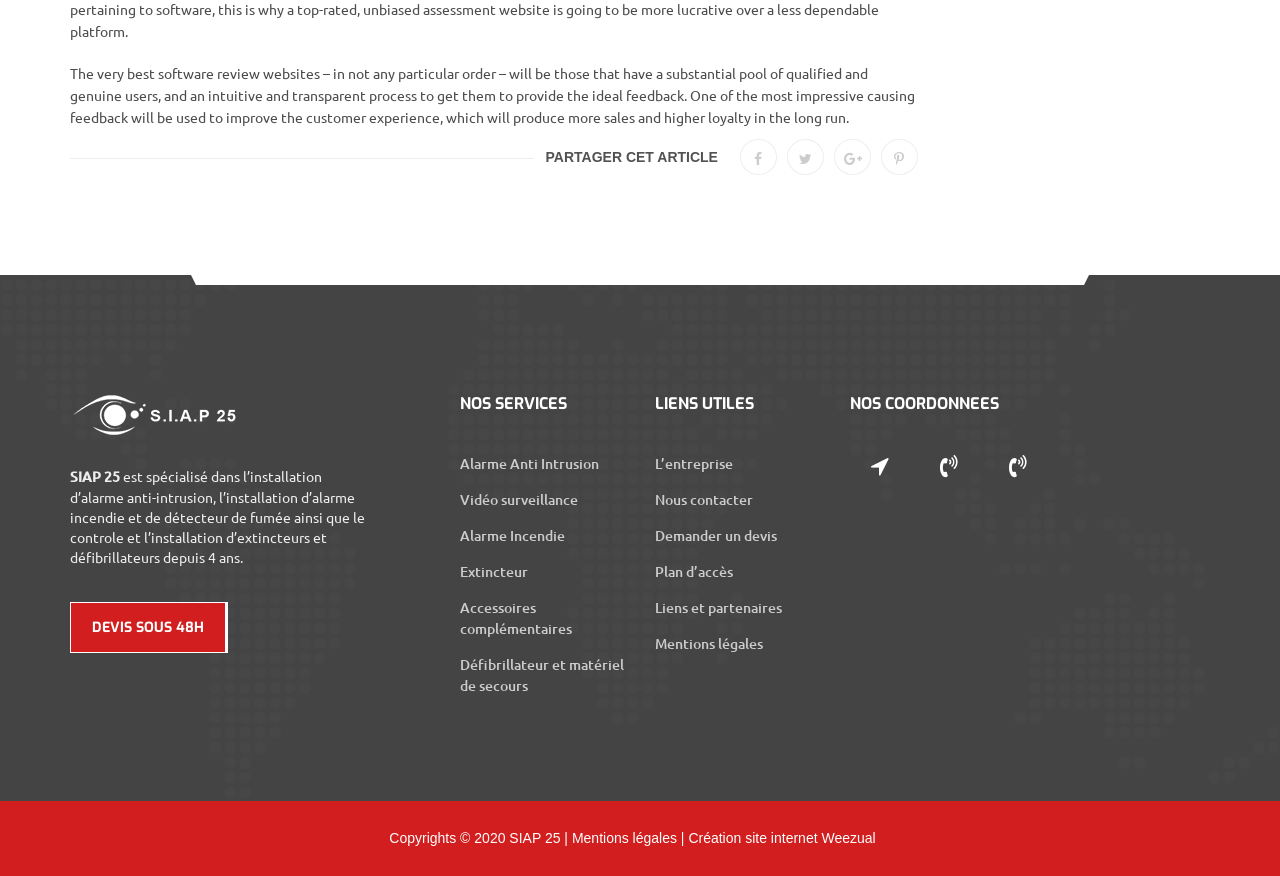Provide the bounding box coordinates of the HTML element described by the text: "Weezual".

[0.642, 0.947, 0.684, 0.966]